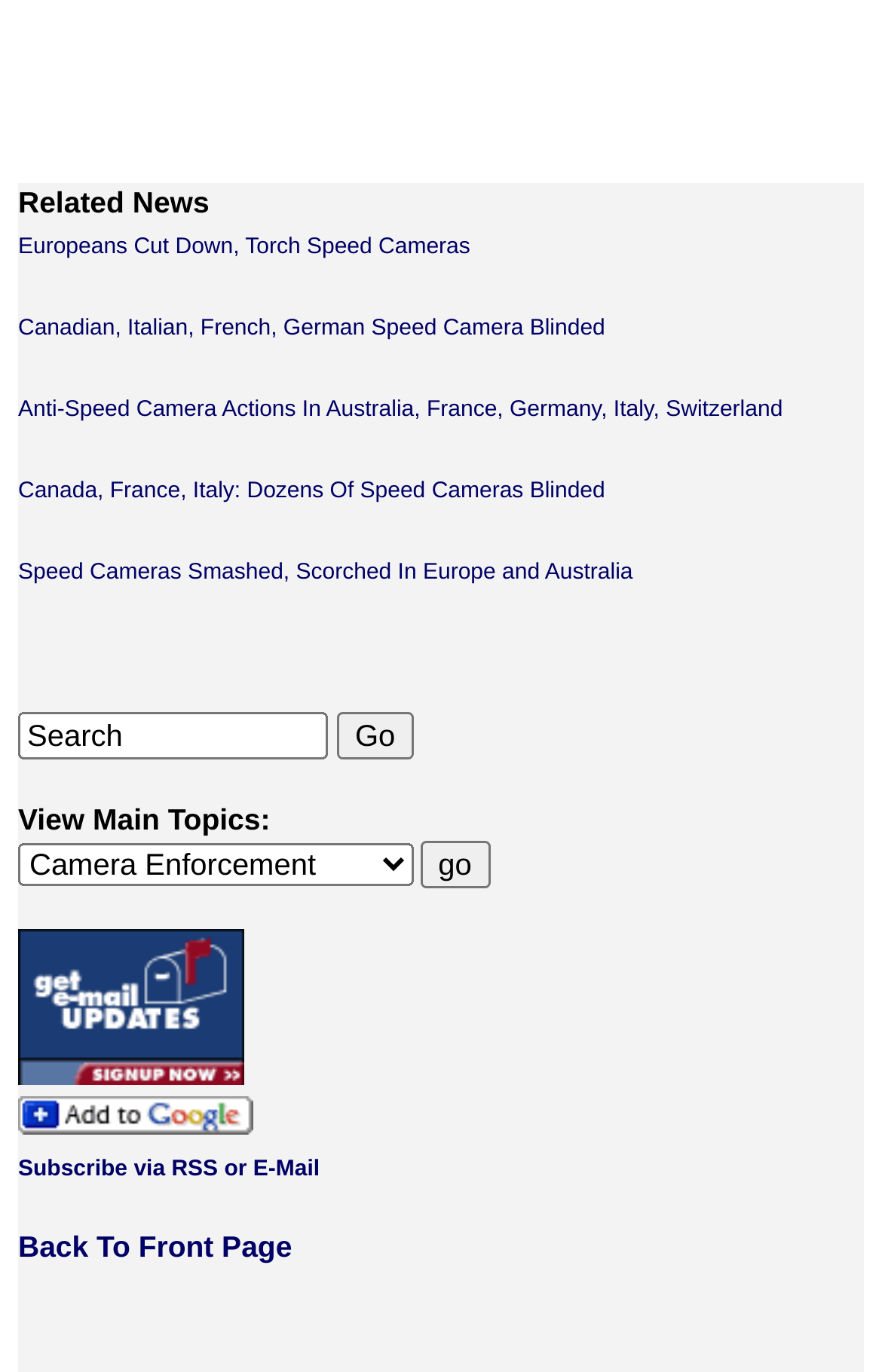Locate the bounding box coordinates of the clickable region necessary to complete the following instruction: "Click on 'Europeans Cut Down, Torch Speed Cameras'". Provide the coordinates in the format of four float numbers between 0 and 1, i.e., [left, top, right, bottom].

[0.021, 0.171, 0.533, 0.189]